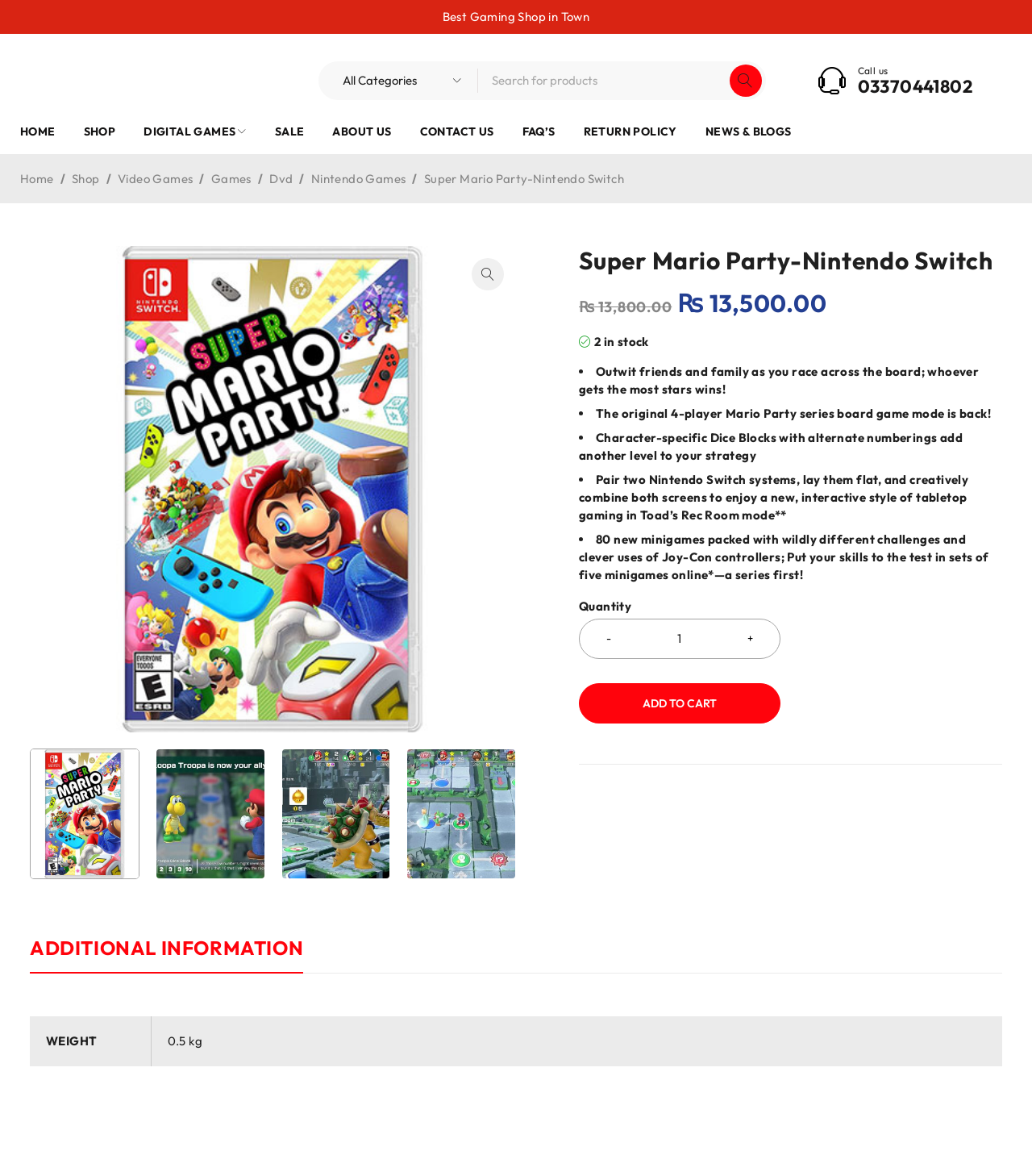Using the format (top-left x, top-left y, bottom-right x, bottom-right y), and given the element description, identify the bounding box coordinates within the screenshot: name="s" placeholder="Search for products"

[0.462, 0.052, 0.742, 0.085]